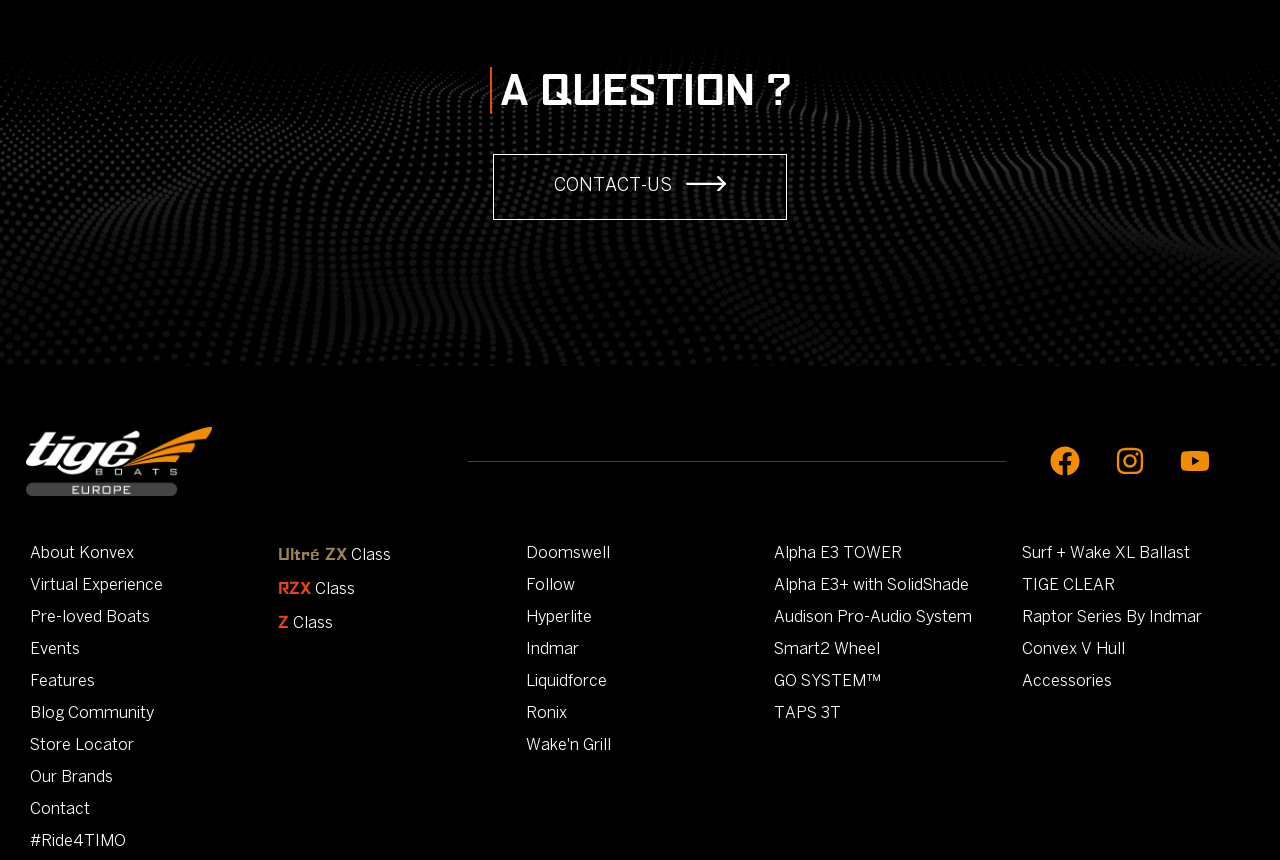Find the bounding box coordinates for the area that must be clicked to perform this action: "Learn more about the Ultré ZX Class".

[0.217, 0.635, 0.395, 0.656]